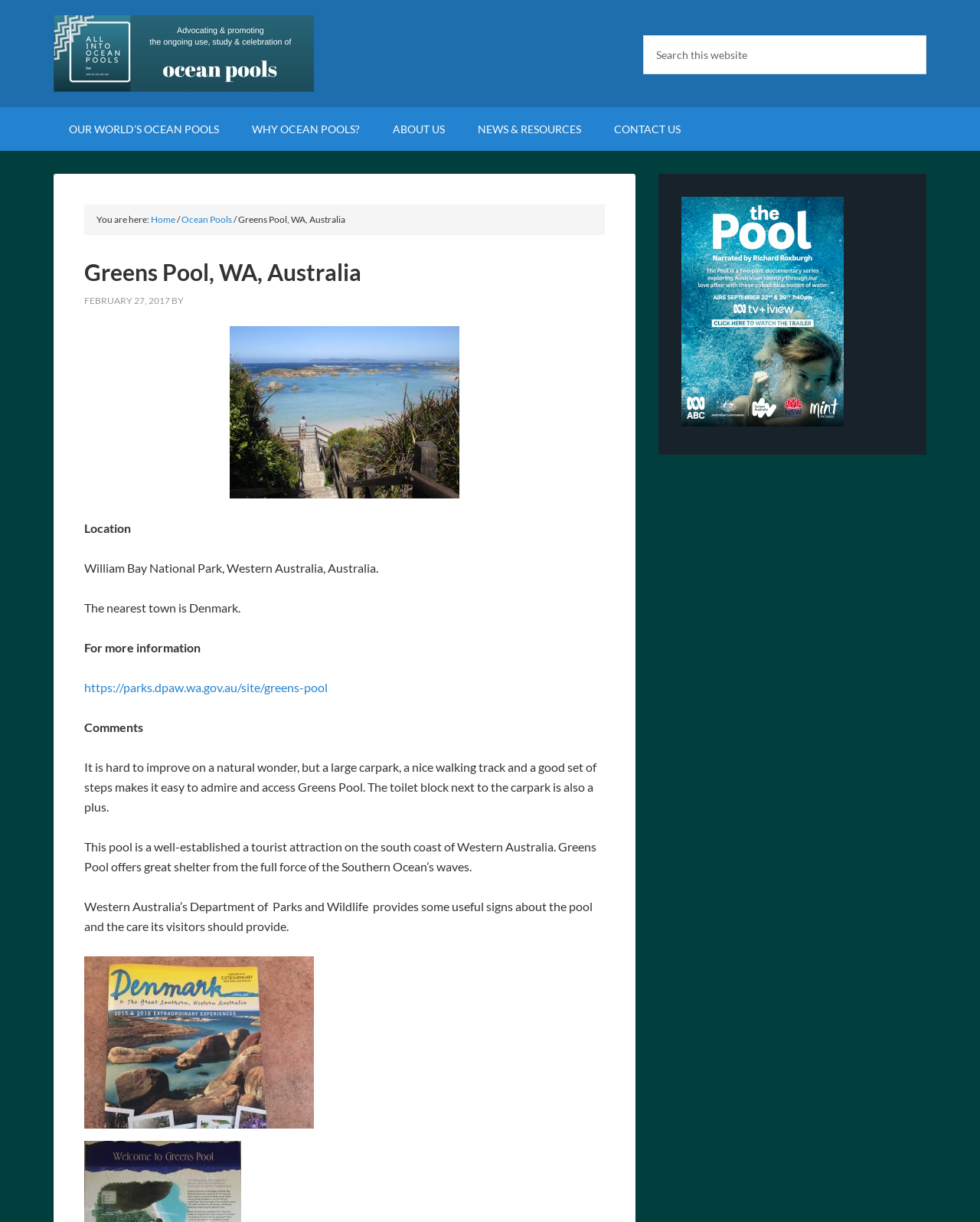Please identify the bounding box coordinates of the clickable element to fulfill the following instruction: "Search this website". The coordinates should be four float numbers between 0 and 1, i.e., [left, top, right, bottom].

[0.656, 0.029, 0.945, 0.061]